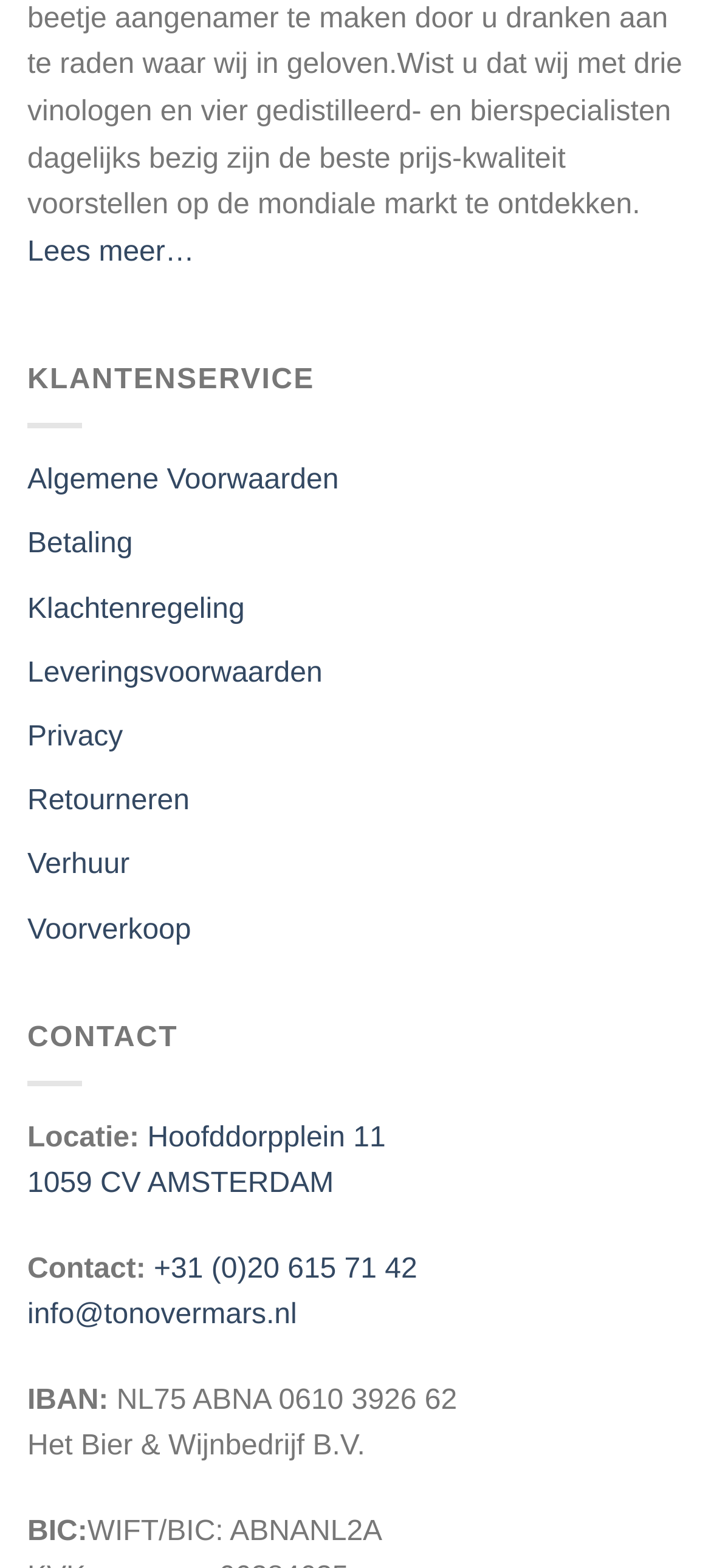Find the bounding box coordinates of the clickable element required to execute the following instruction: "Click on 'Lees meer…'". Provide the coordinates as four float numbers between 0 and 1, i.e., [left, top, right, bottom].

[0.038, 0.151, 0.273, 0.171]